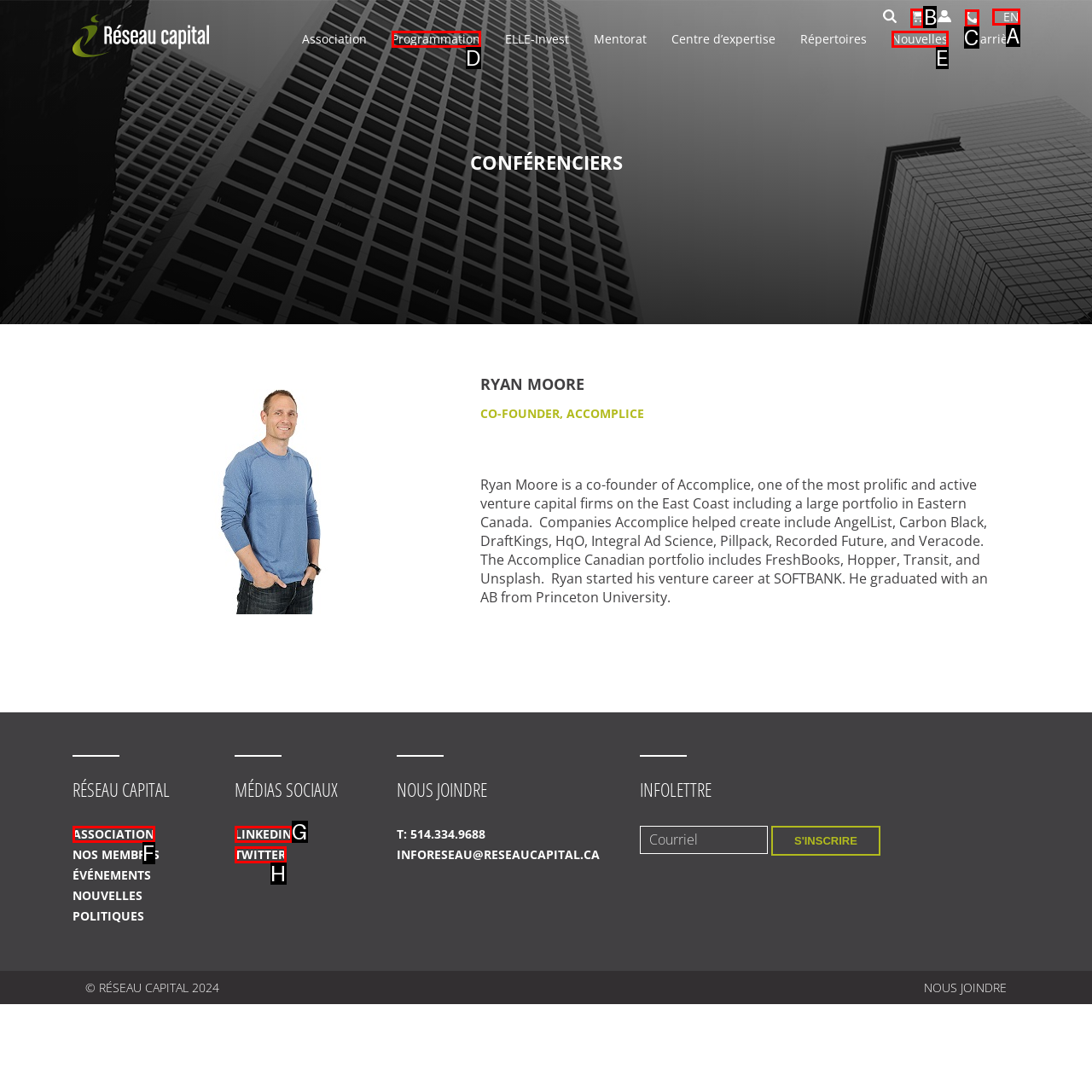For the task: View your cart, tell me the letter of the option you should click. Answer with the letter alone.

B